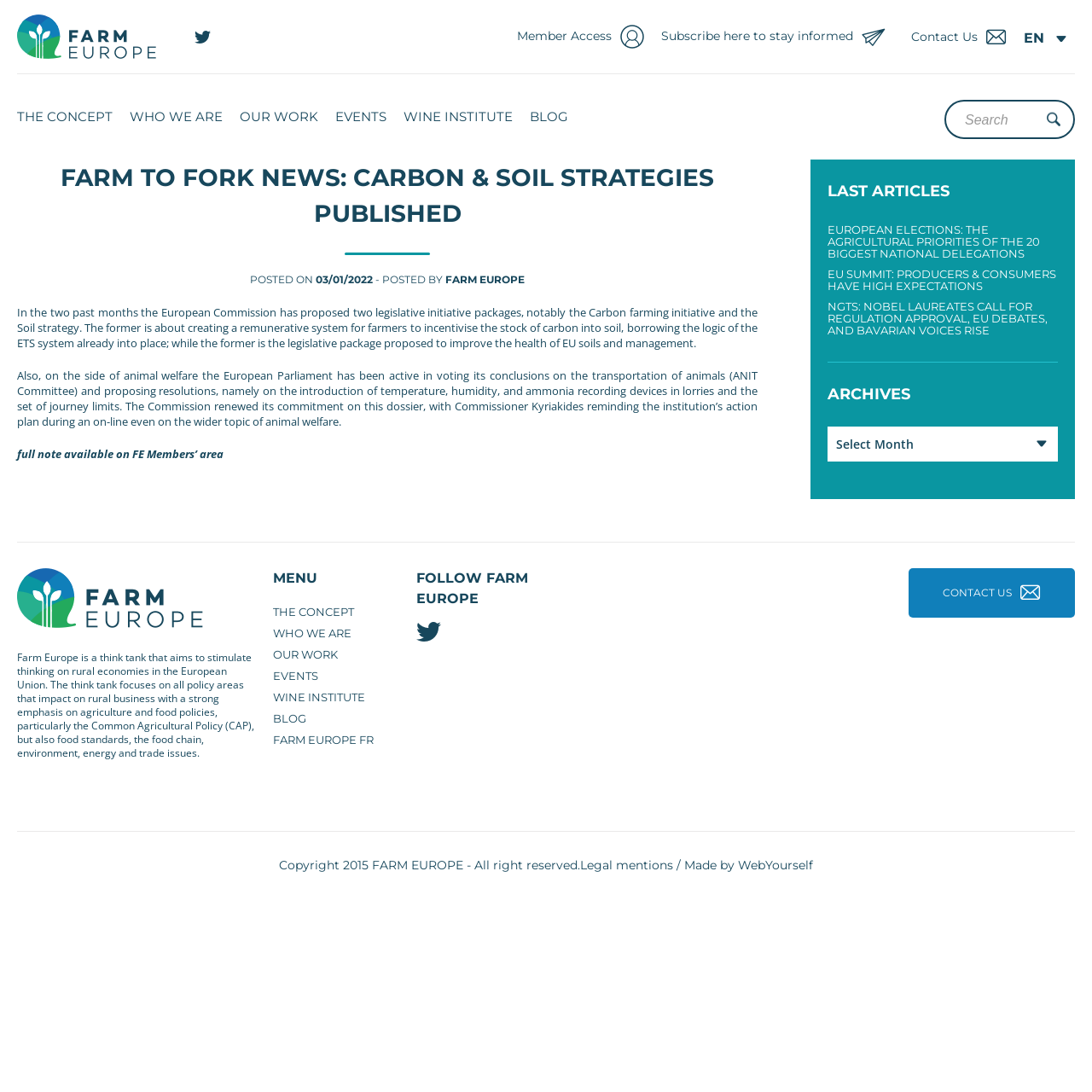Pinpoint the bounding box coordinates of the clickable element needed to complete the instruction: "Search for something". The coordinates should be provided as four float numbers between 0 and 1: [left, top, right, bottom].

[0.865, 0.091, 0.984, 0.127]